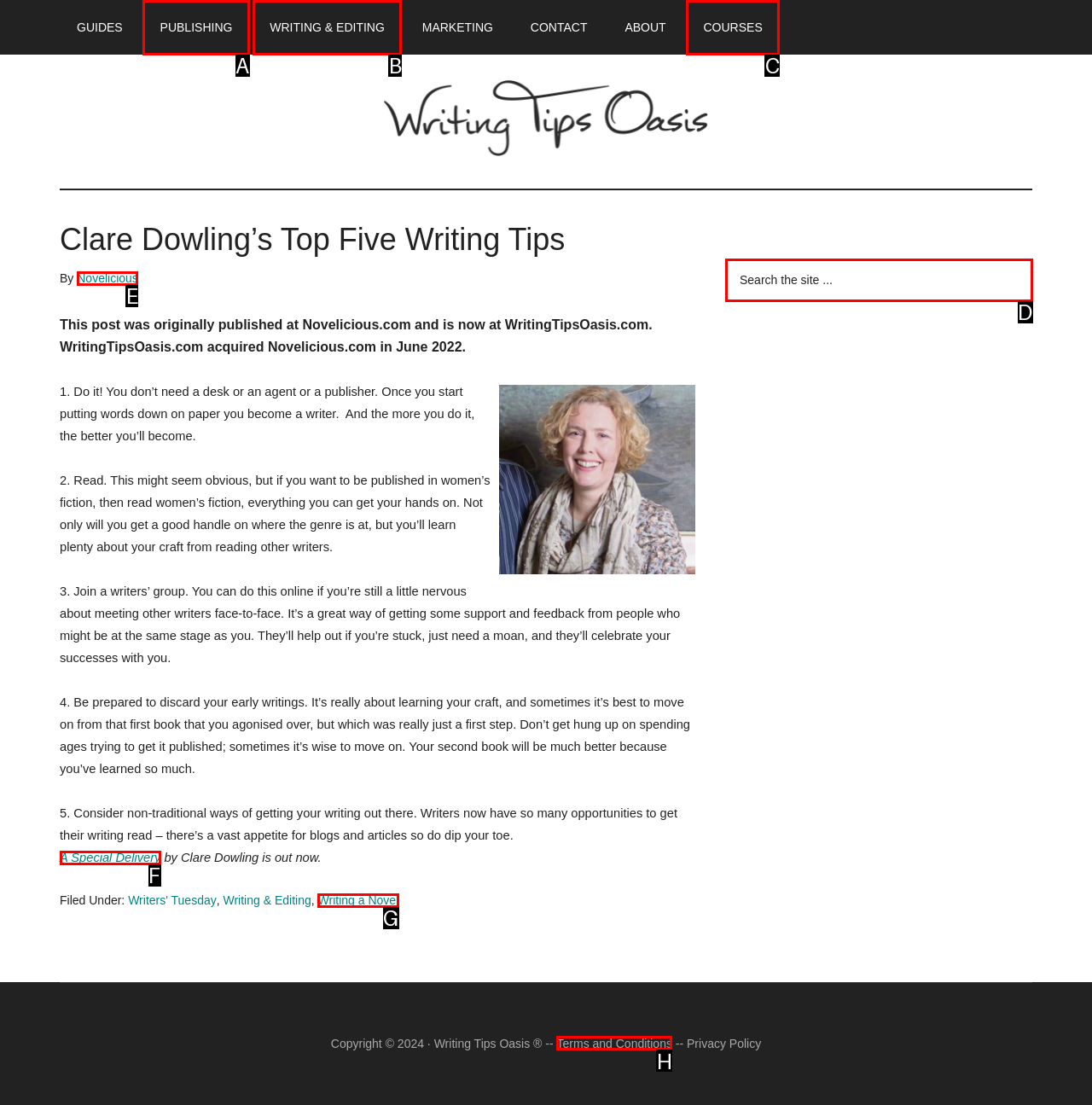Find the HTML element that matches the description provided: Terms and Conditions
Answer using the corresponding option letter.

H